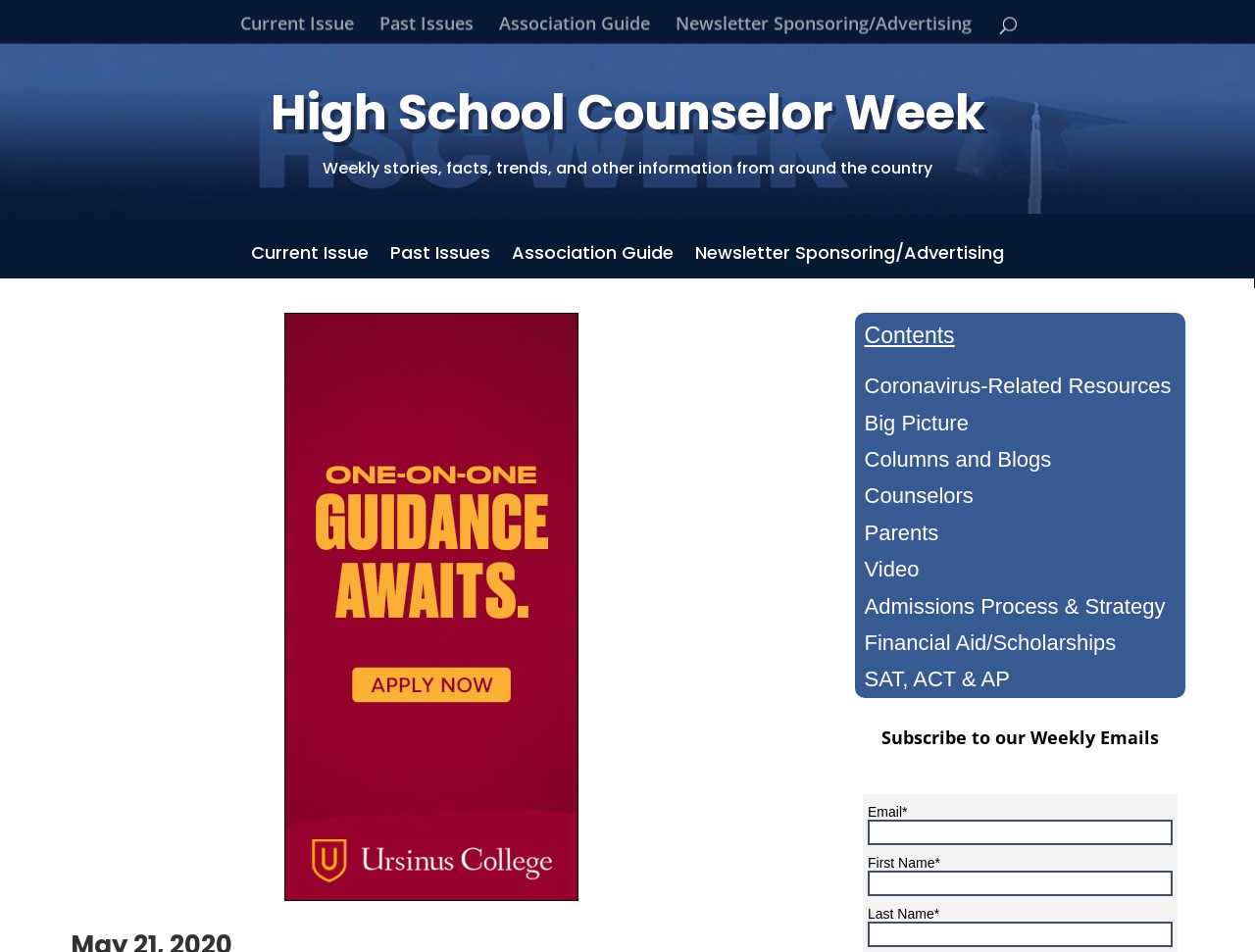Please use the details from the image to answer the following question comprehensively:
What is the purpose of the 'Subscribe to our Weekly Emails' section?

The purpose of the 'Subscribe to our Weekly Emails' section is to allow users to subscribe to weekly emails, which can be inferred from the heading 'Subscribe to our Weekly Emails' and its location at the bottom of the page.